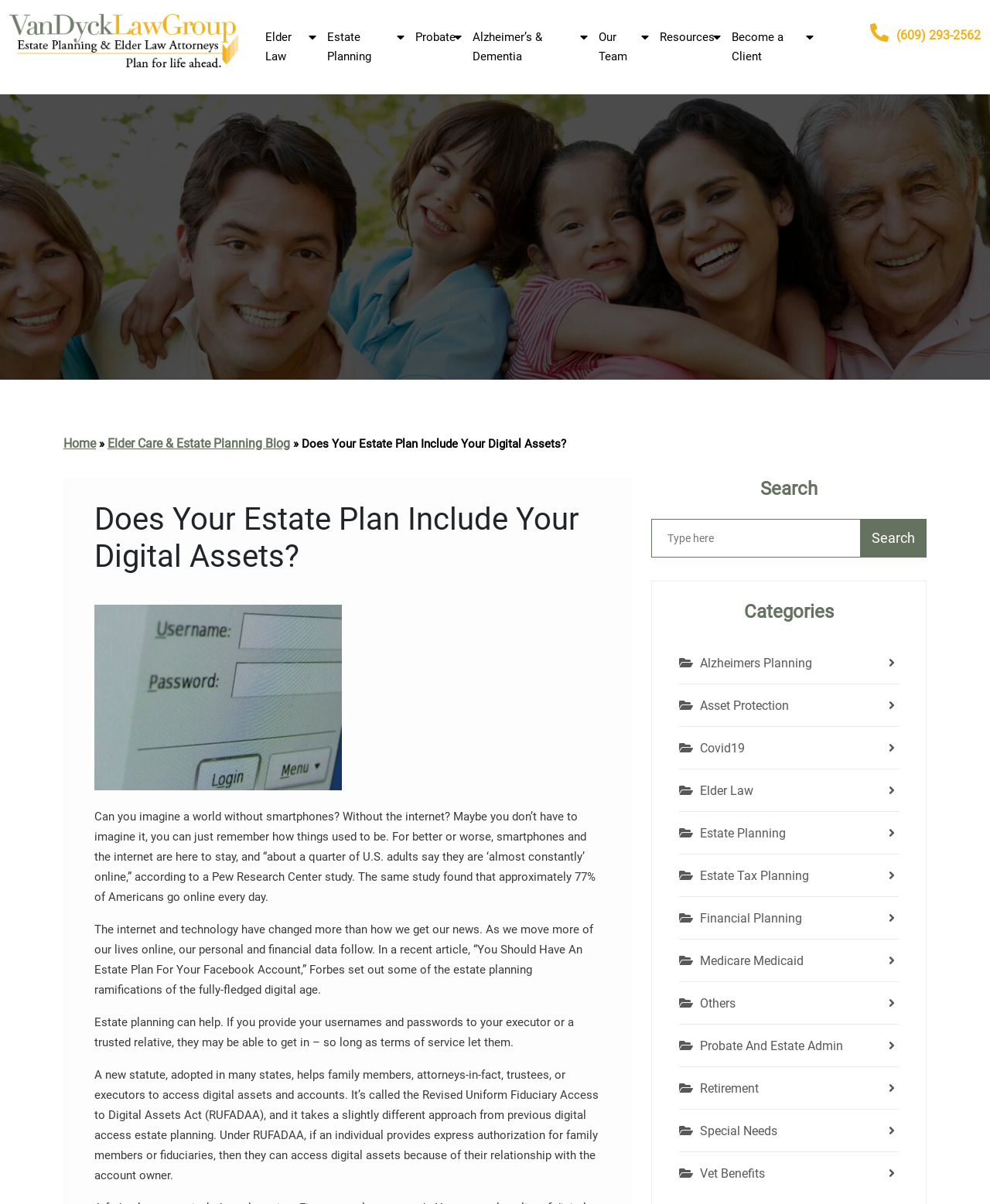Locate the bounding box coordinates of the clickable region to complete the following instruction: "Click the 'Elder Law' link."

[0.268, 0.0, 0.313, 0.078]